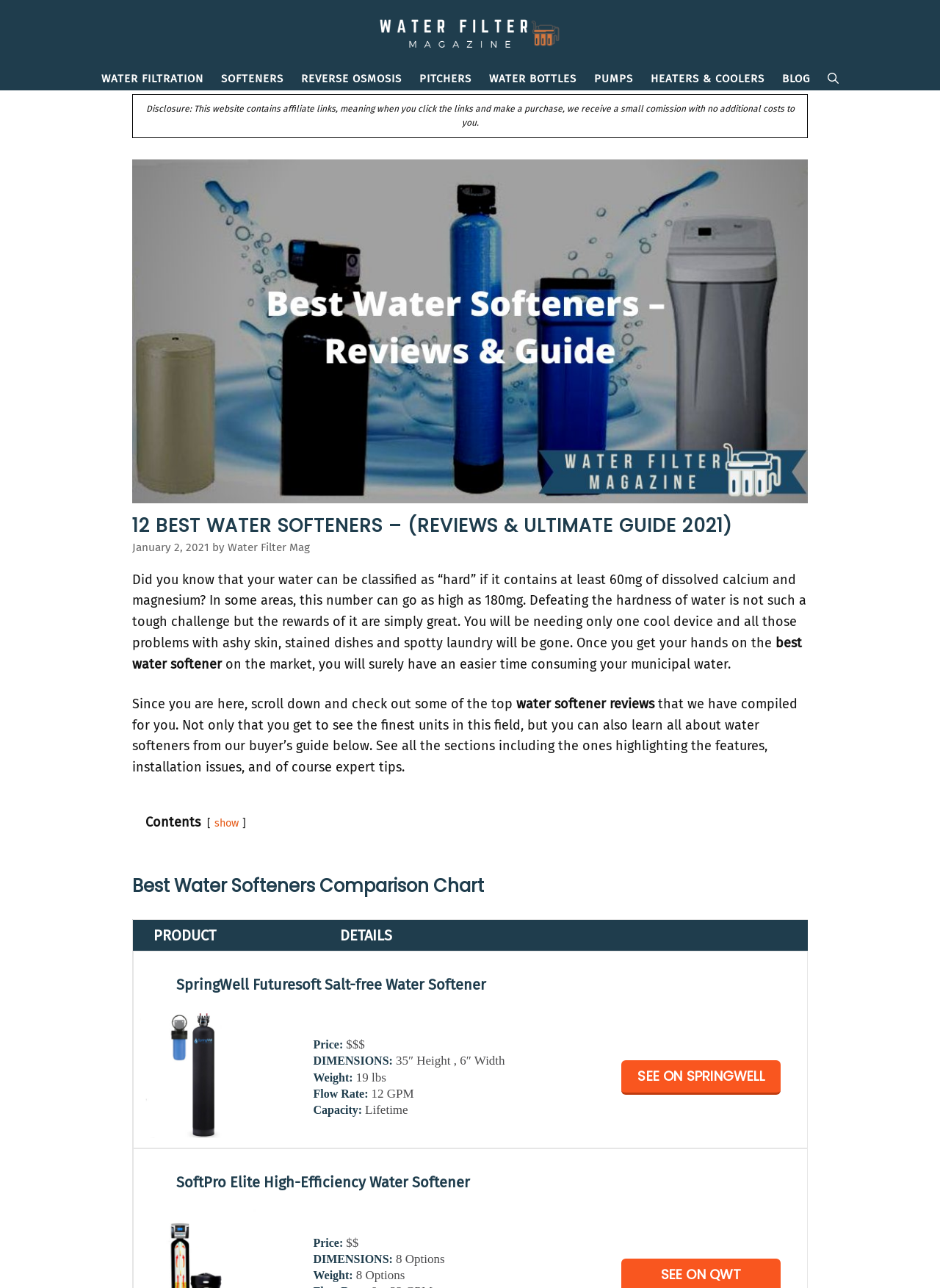Please determine the main heading text of this webpage.

12 BEST WATER SOFTENERS – (REVIEWS & ULTIMATE GUIDE 2021)